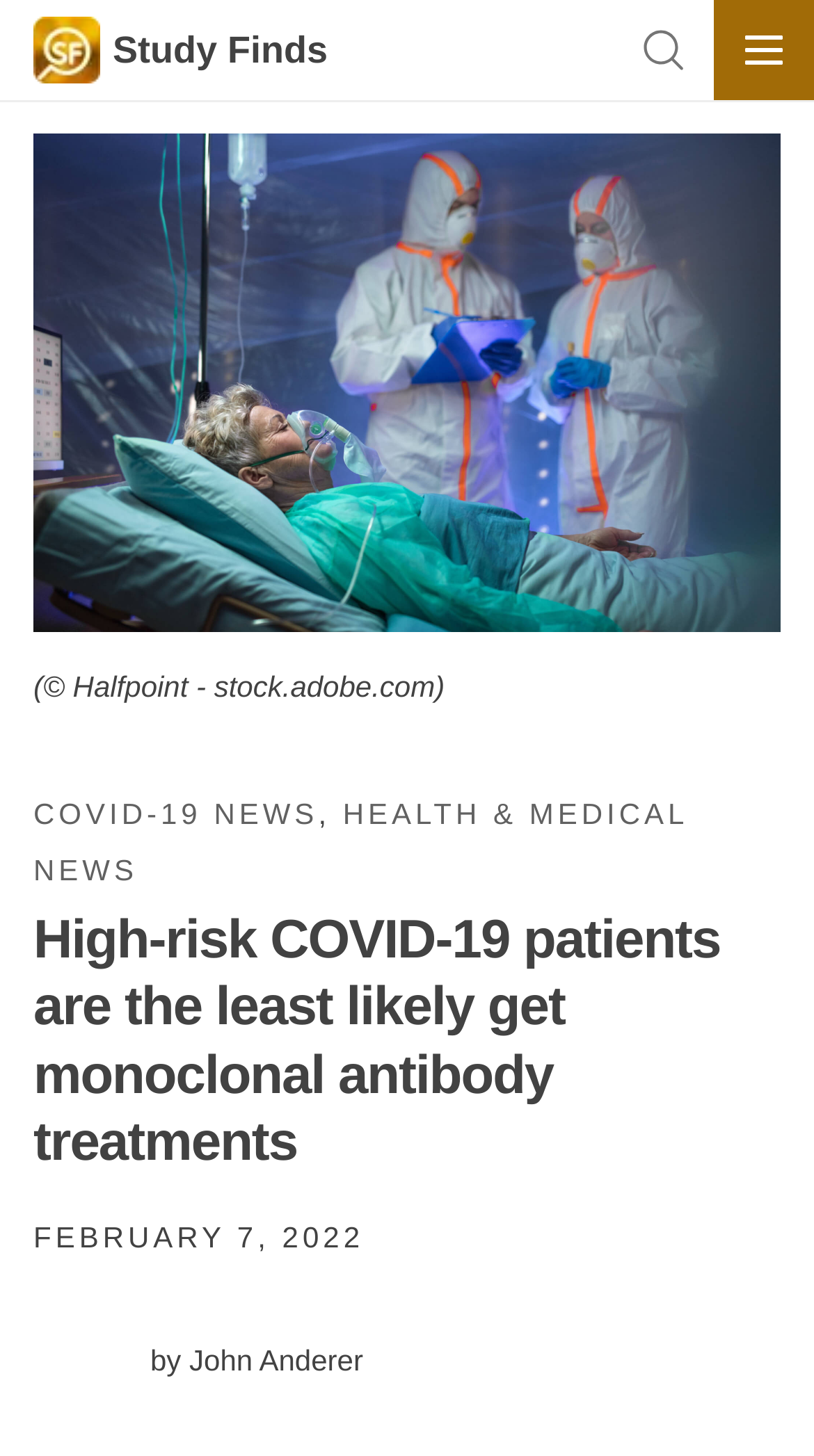Respond concisely with one word or phrase to the following query:
What is the date of the news article?

FEBRUARY 7, 2022